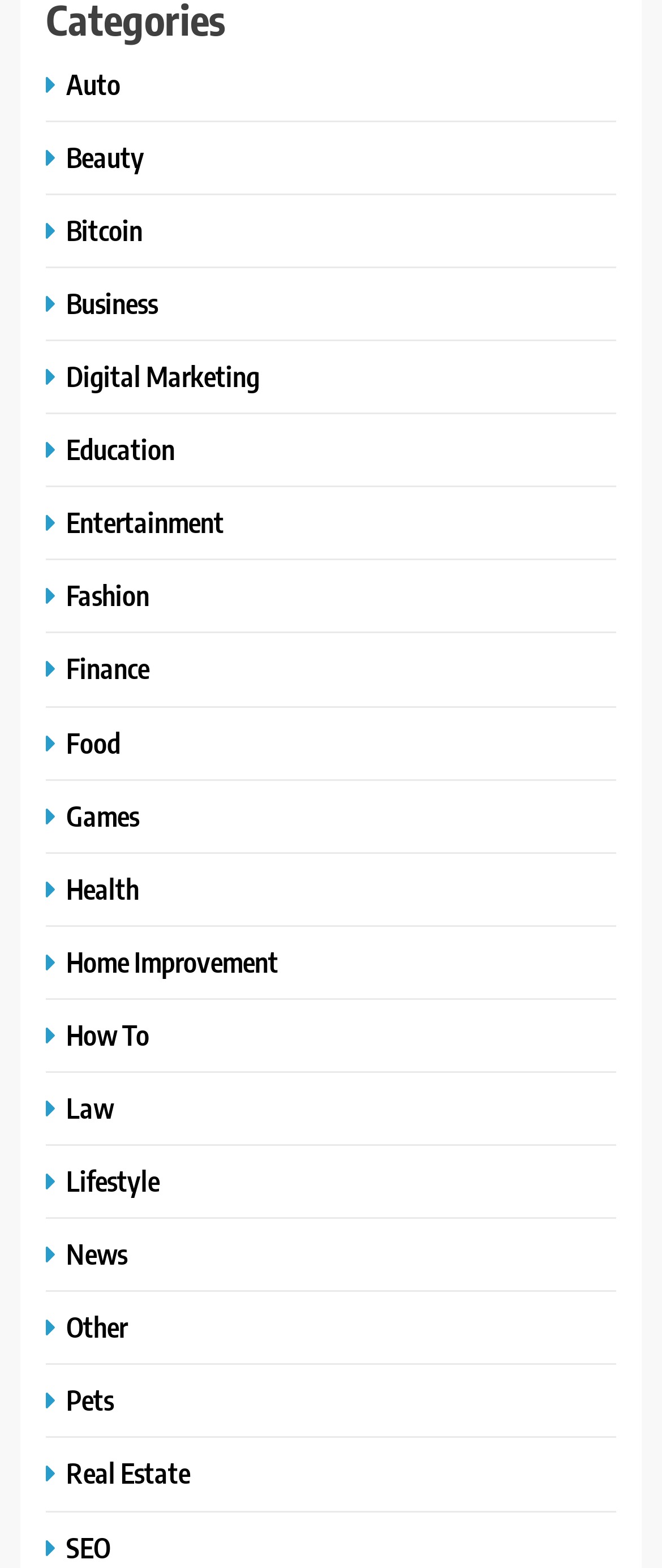Is there a category for Sports?
Can you give a detailed and elaborate answer to the question?

I searched for the link starting with '' that corresponds to the category 'Sports' but did not find it, which means it is not available.